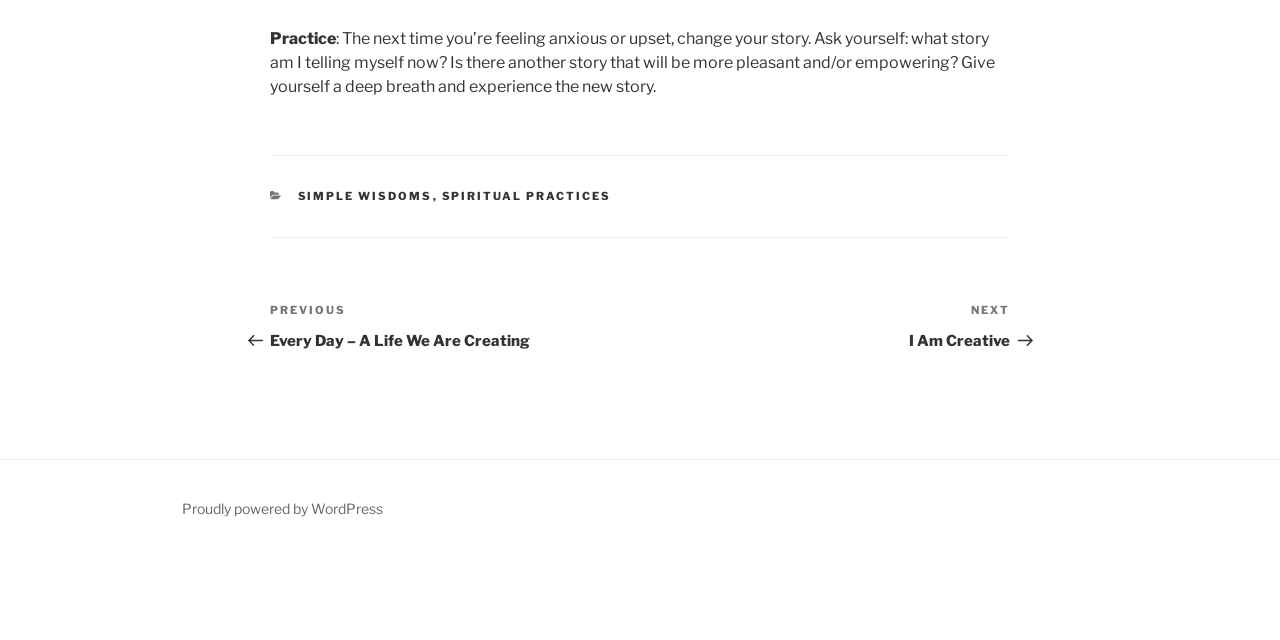Provide the bounding box for the UI element matching this description: "Simple Wisdoms".

[0.232, 0.296, 0.338, 0.317]